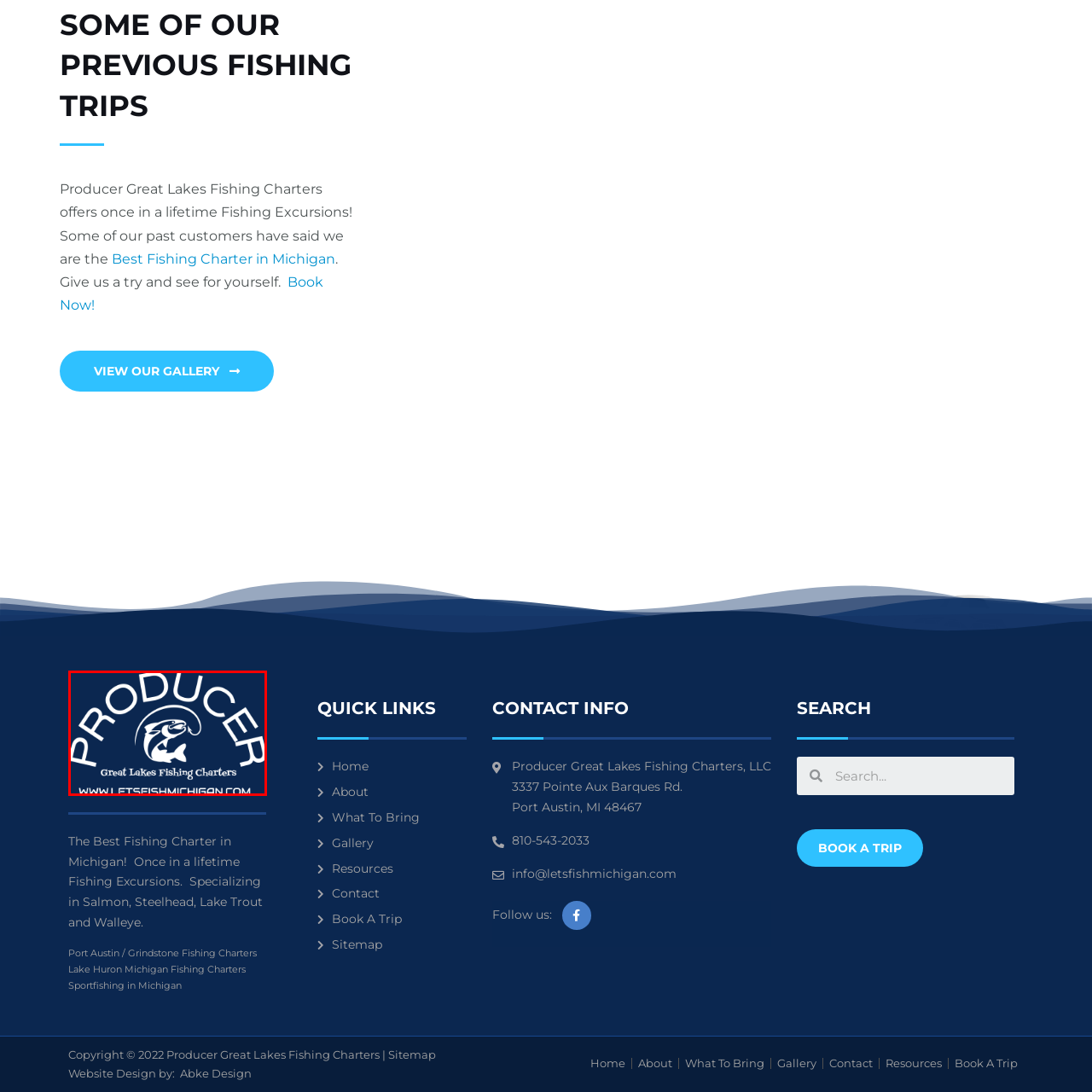Offer a detailed caption for the picture inside the red-bordered area.

The image showcases a logo for "Producer Great Lakes Fishing Charters." The design features the word "PRODUCER" prominently at the top, emphasizing the brand's identity. Below this, a stylized illustration of a fish adds a dynamic touch, symbolizing the company’s focus on fishing experiences. Beneath the fish, the text "Great Lakes Fishing Charters" establishes the service offered, while the website URL "www.LETSFISHMICHIGAN.com" provides a means for potential customers to learn more and make bookings. The logo is set against a deep navy blue background, creating a strong visual contrast that enhances readability and impact.